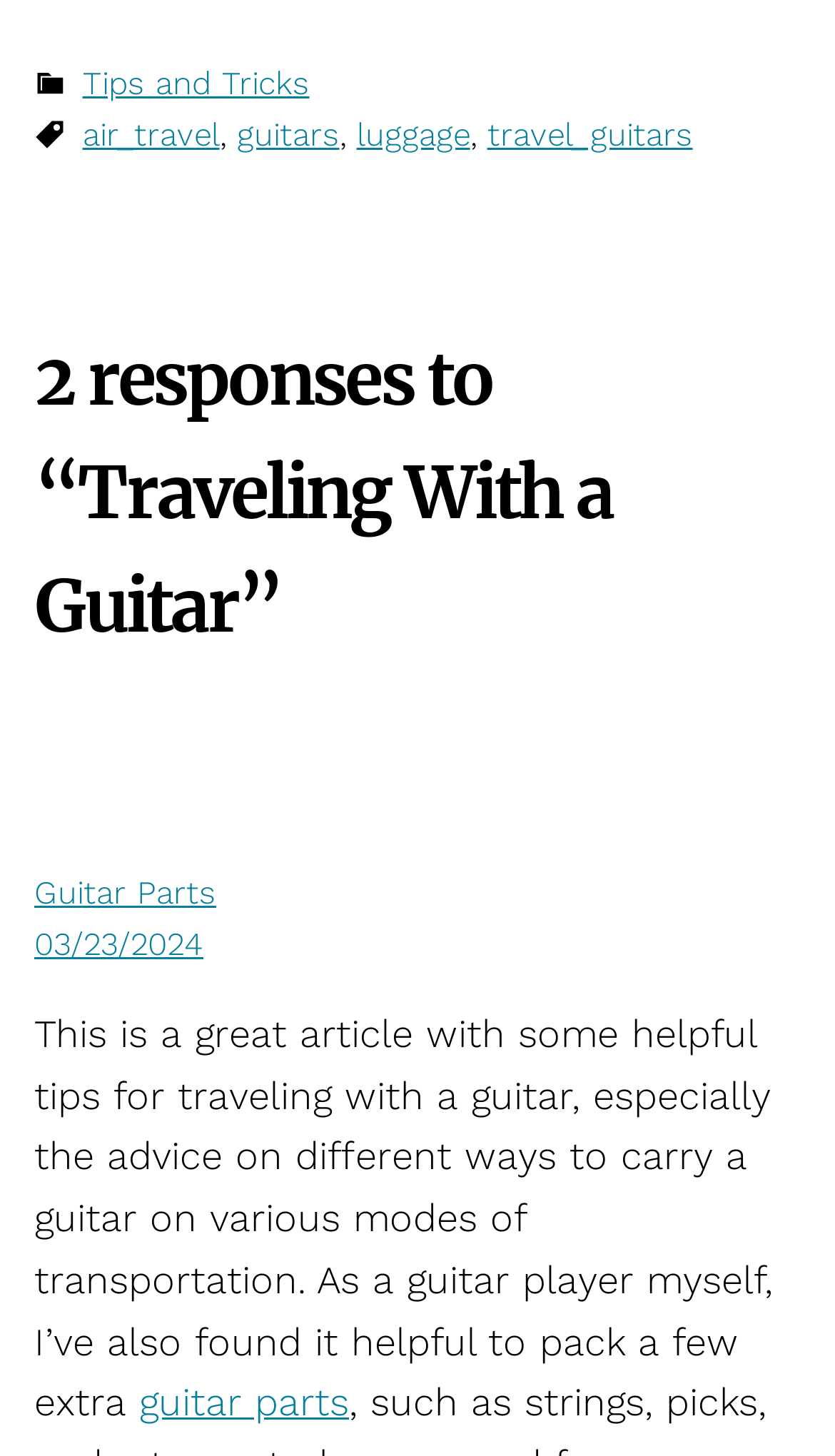Please predict the bounding box coordinates (top-left x, top-left y, bottom-right x, bottom-right y) for the UI element in the screenshot that fits the description: Tips and Tricks

[0.099, 0.044, 0.371, 0.07]